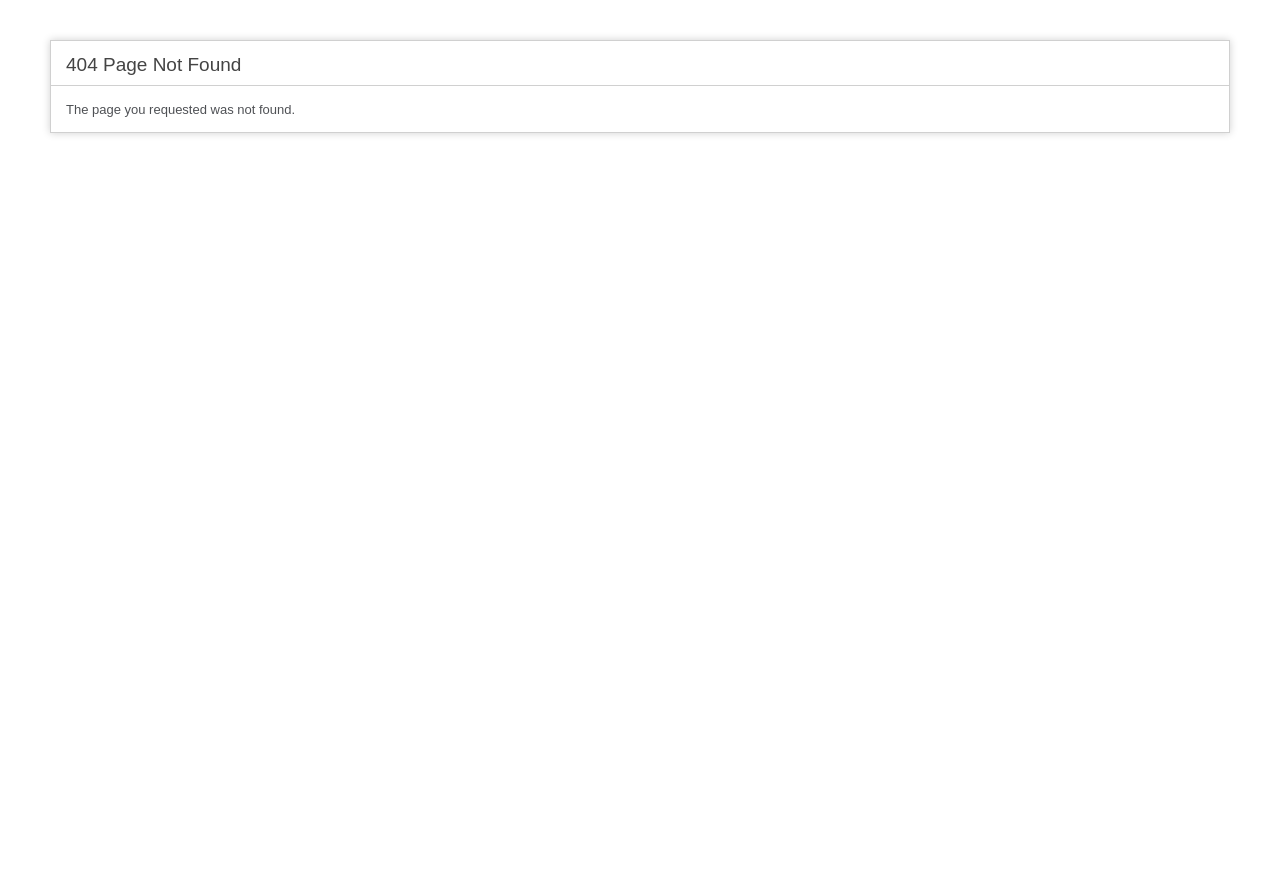Extract the top-level heading from the webpage and provide its text.

404 Page Not Found